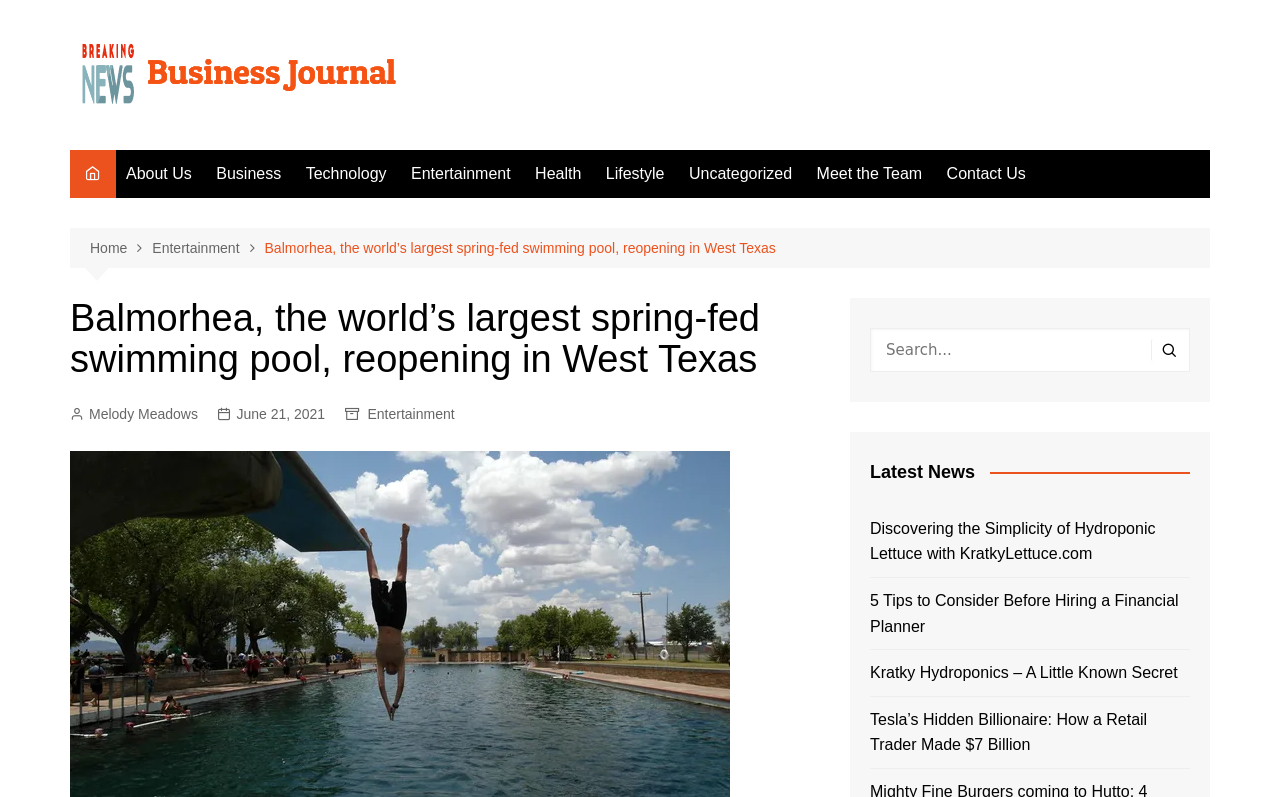Determine the bounding box coordinates of the element that should be clicked to execute the following command: "go to biotech declaration".

None